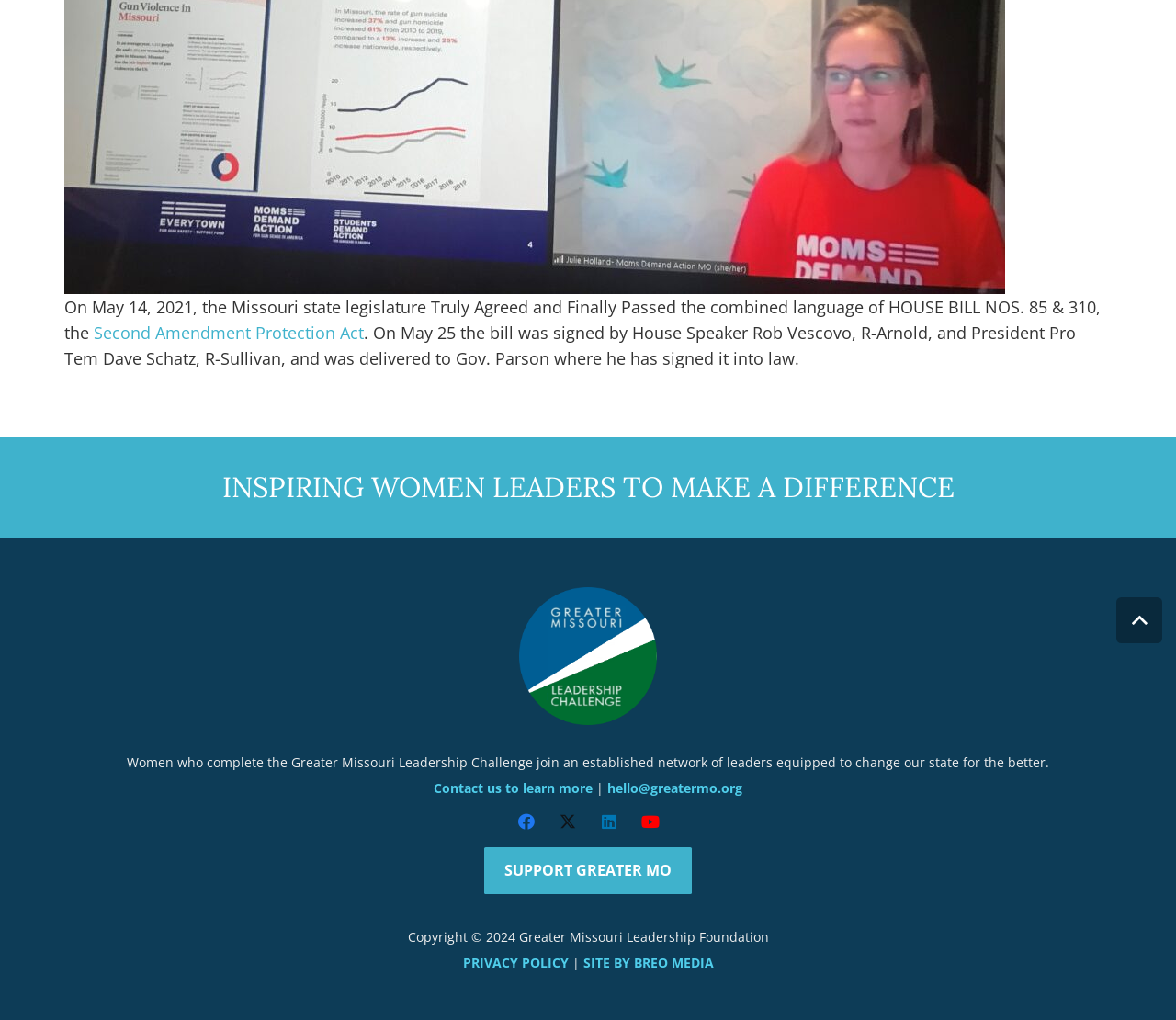Using the provided element description: "SITE BY BREO MEDIA", identify the bounding box coordinates. The coordinates should be four floats between 0 and 1 in the order [left, top, right, bottom].

[0.496, 0.935, 0.607, 0.952]